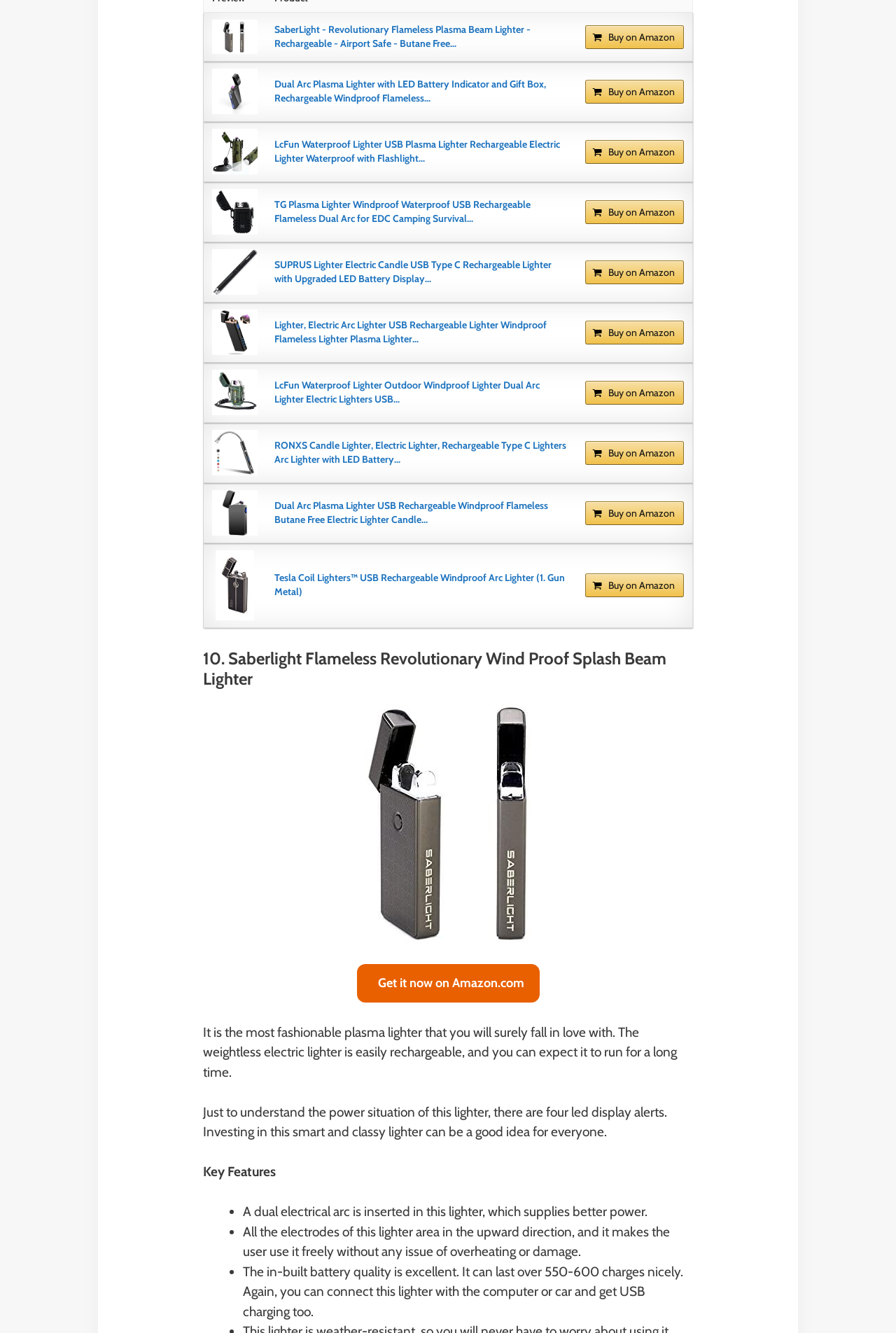Using the information in the image, give a comprehensive answer to the question: 
What type of products are listed on this webpage?

Based on the webpage, I can see multiple rows of products with images and descriptions, and all of them are related to lighters, such as SaberLight, Dual Arc Plasma Lighter, and Tesla Coil Lighters. Therefore, the type of products listed on this webpage is lighters.